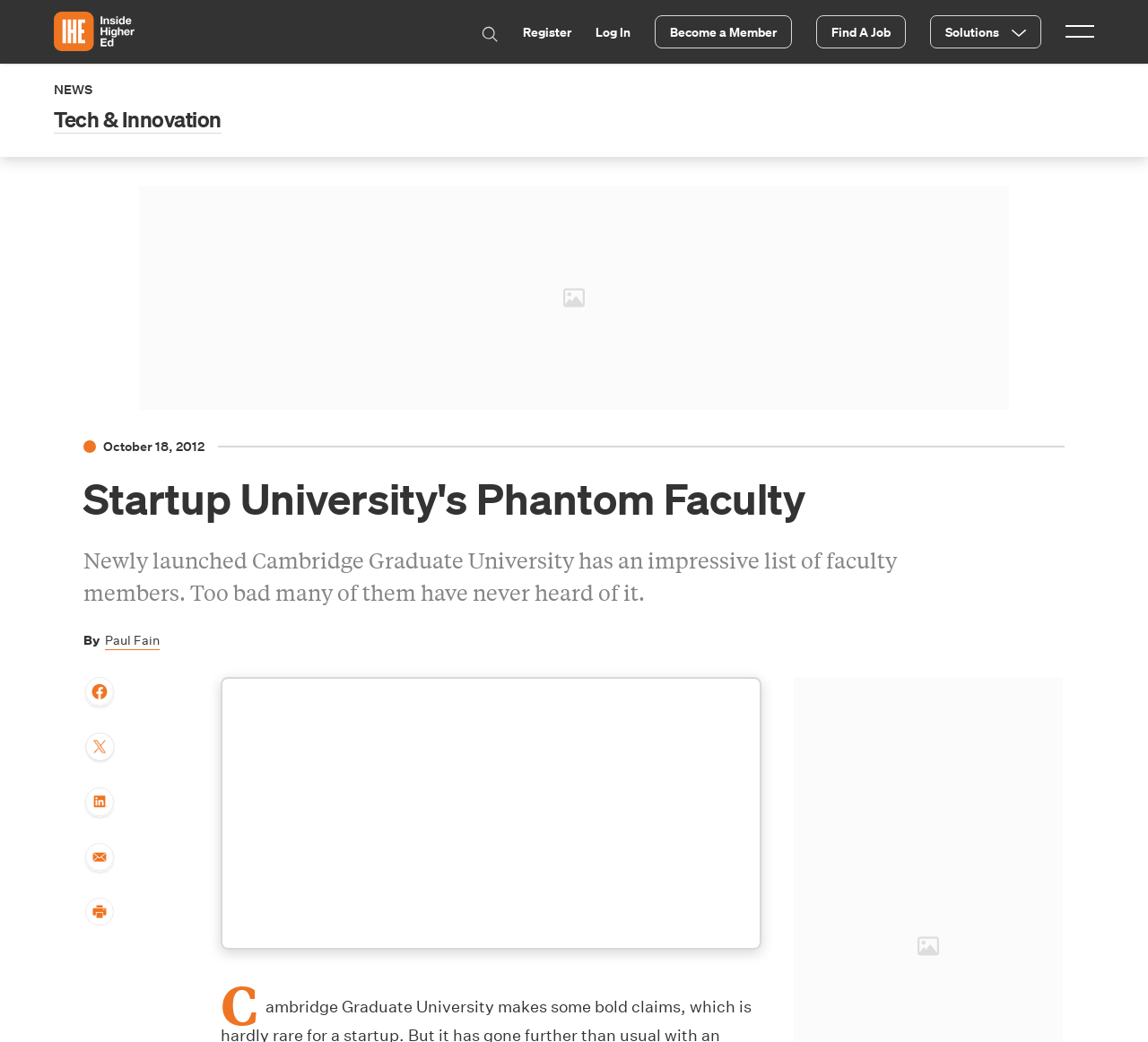Provide the bounding box for the UI element matching this description: "Create Free Account".

[0.298, 0.783, 0.455, 0.828]